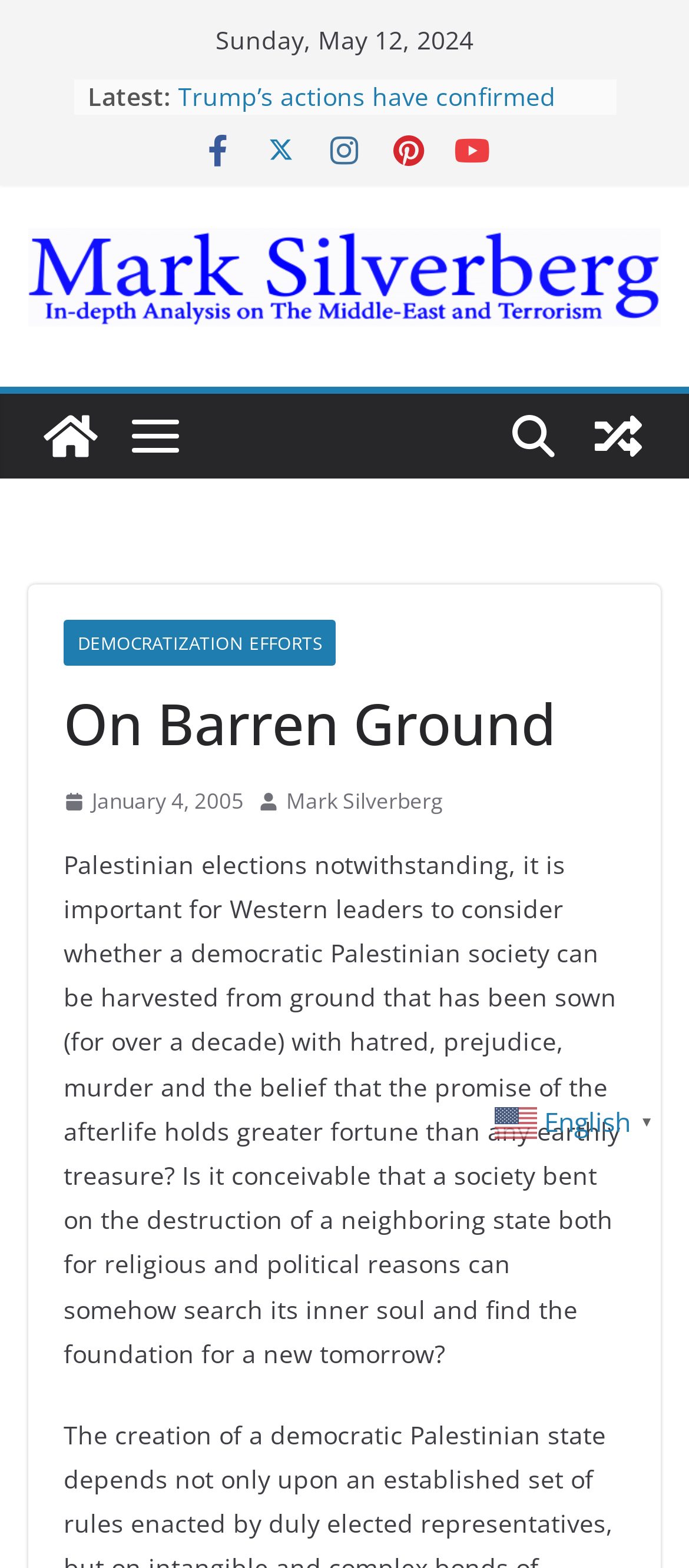Find the bounding box coordinates of the clickable region needed to perform the following instruction: "View Mark Silverberg's profile". The coordinates should be provided as four float numbers between 0 and 1, i.e., [left, top, right, bottom].

[0.041, 0.145, 0.959, 0.209]